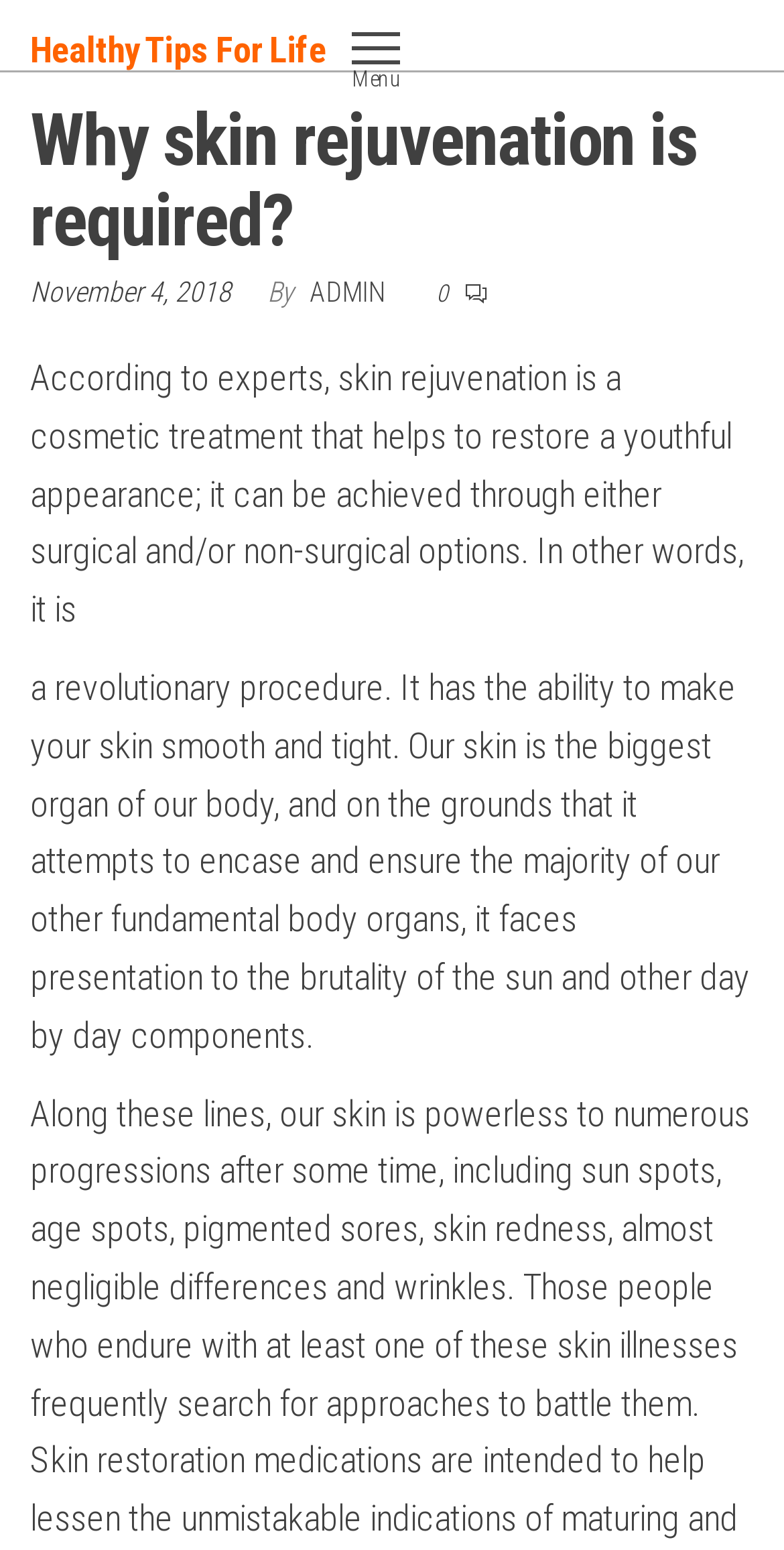How many comments are there on the article?
Using the image, provide a concise answer in one word or a short phrase.

0